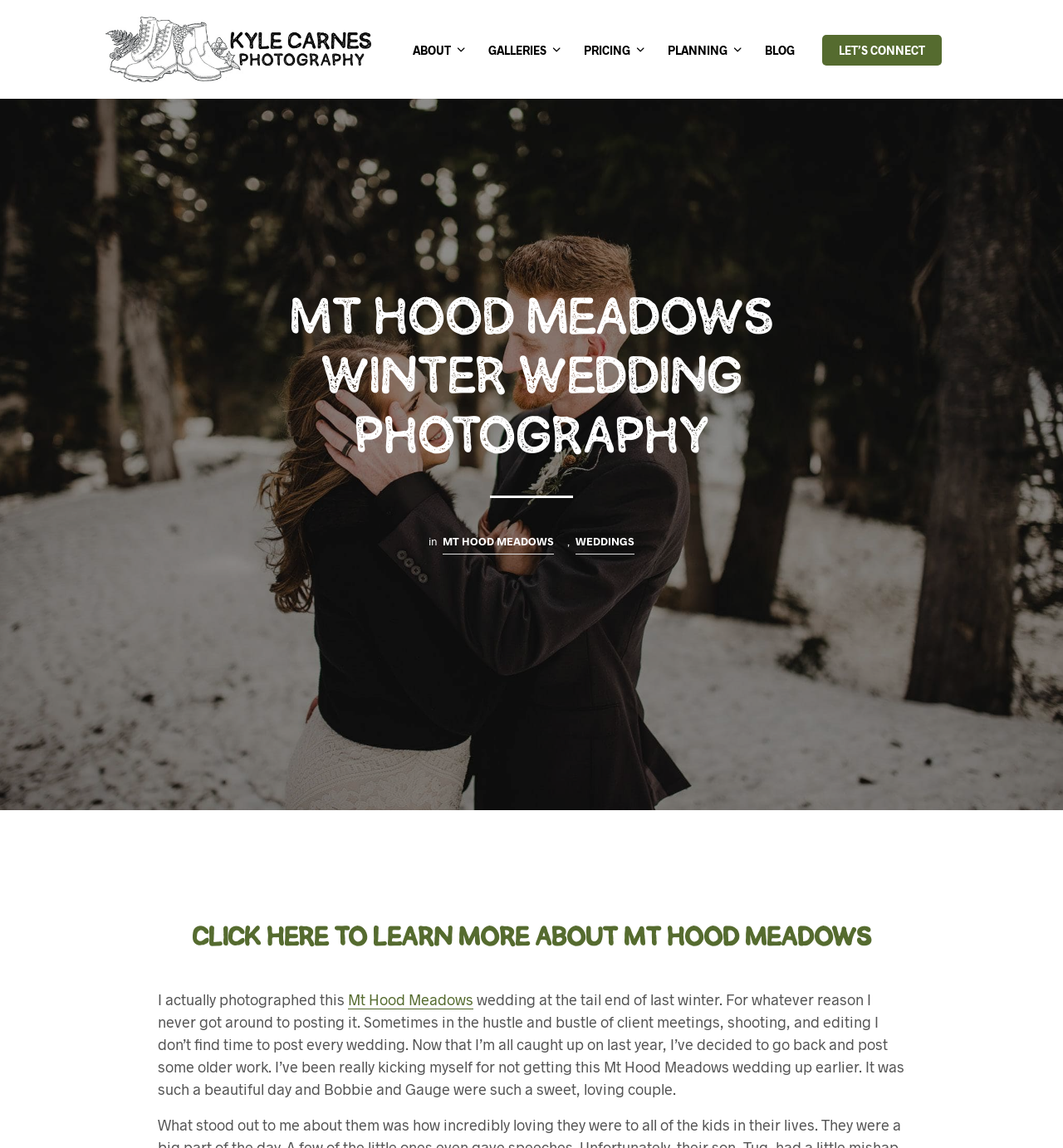Determine the bounding box coordinates (top-left x, top-left y, bottom-right x, bottom-right y) of the UI element described in the following text: Planning

[0.616, 0.036, 0.696, 0.051]